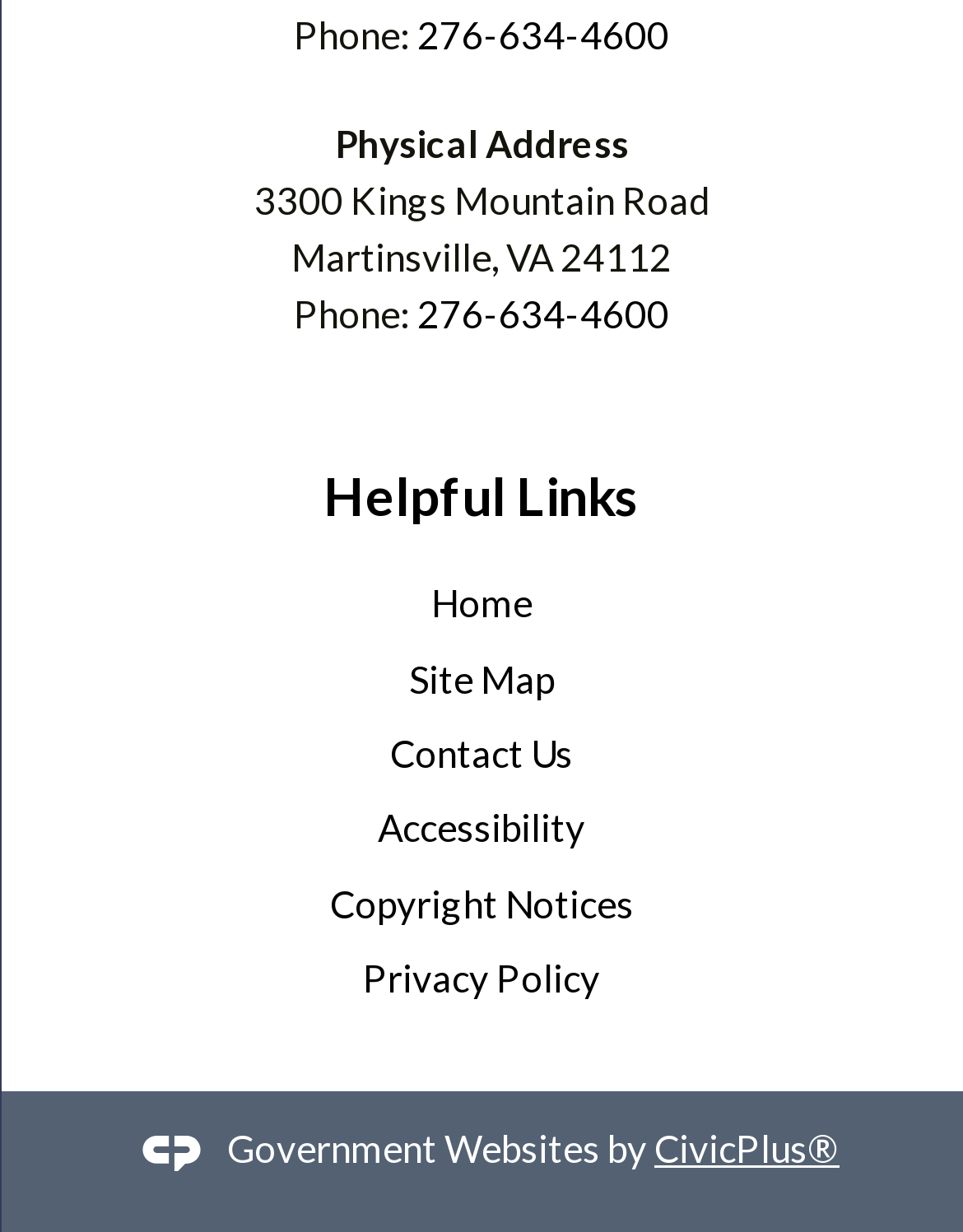Could you highlight the region that needs to be clicked to execute the instruction: "View the Copyright Notices"?

[0.342, 0.715, 0.658, 0.751]